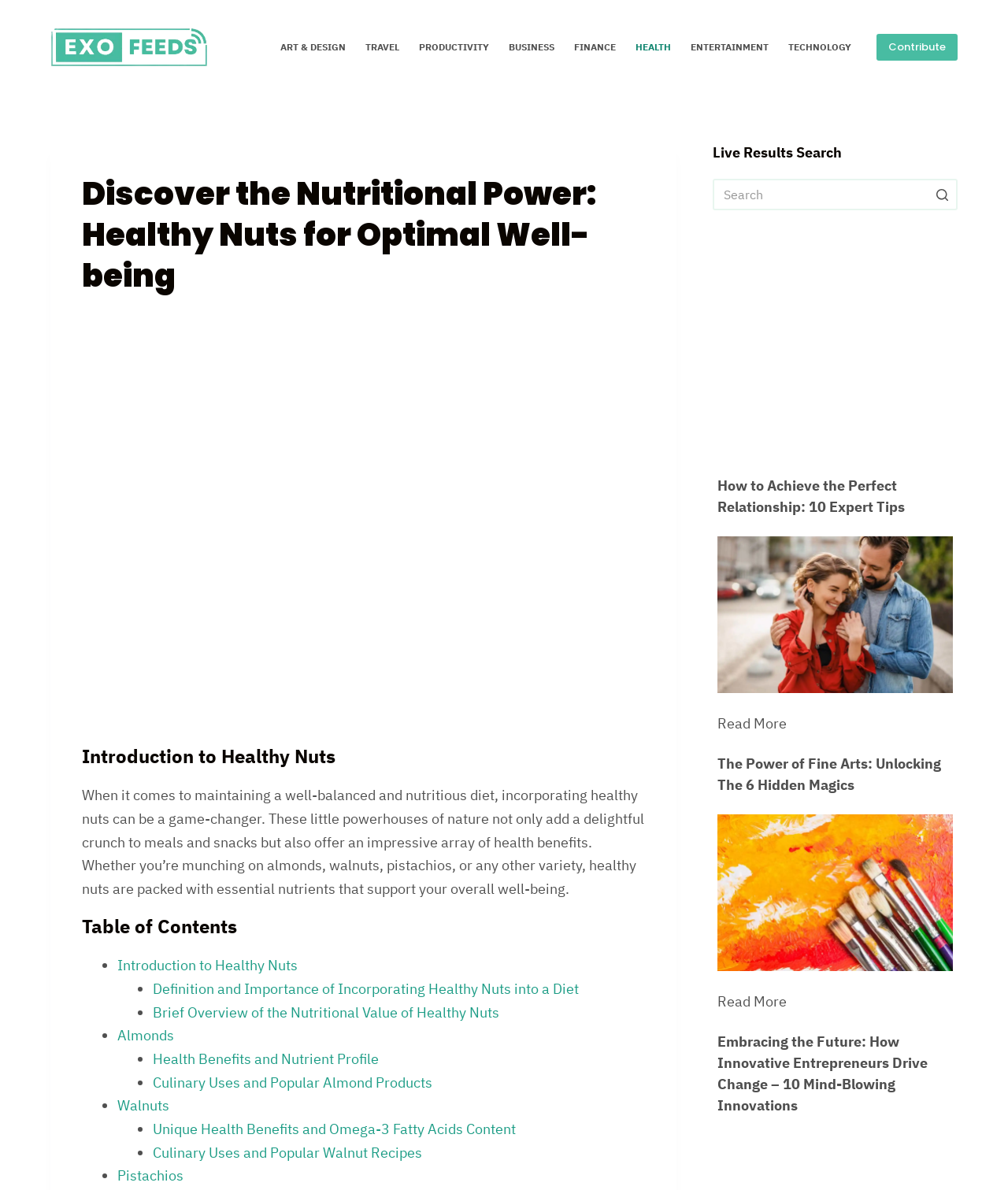Please find the bounding box coordinates (top-left x, top-left y, bottom-right x, bottom-right y) in the screenshot for the UI element described as follows: aria-label="Advertisement" name="aswift_9" title="Advertisement"

[0.707, 0.203, 0.95, 0.369]